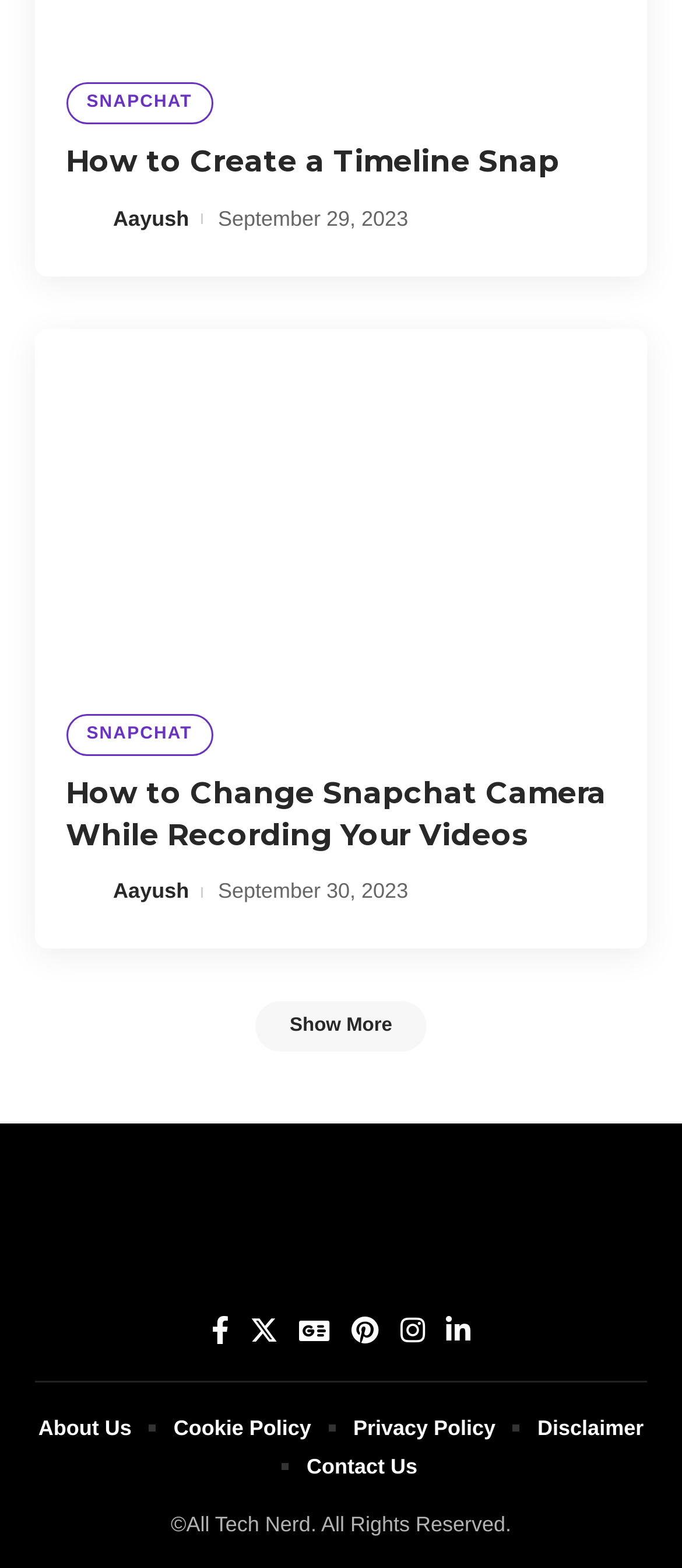Who is the author of the article?
Ensure your answer is thorough and detailed.

I found the author's name by looking at the link 'Aayush' which appears multiple times on the webpage, suggesting that Aayush is the author of the article.